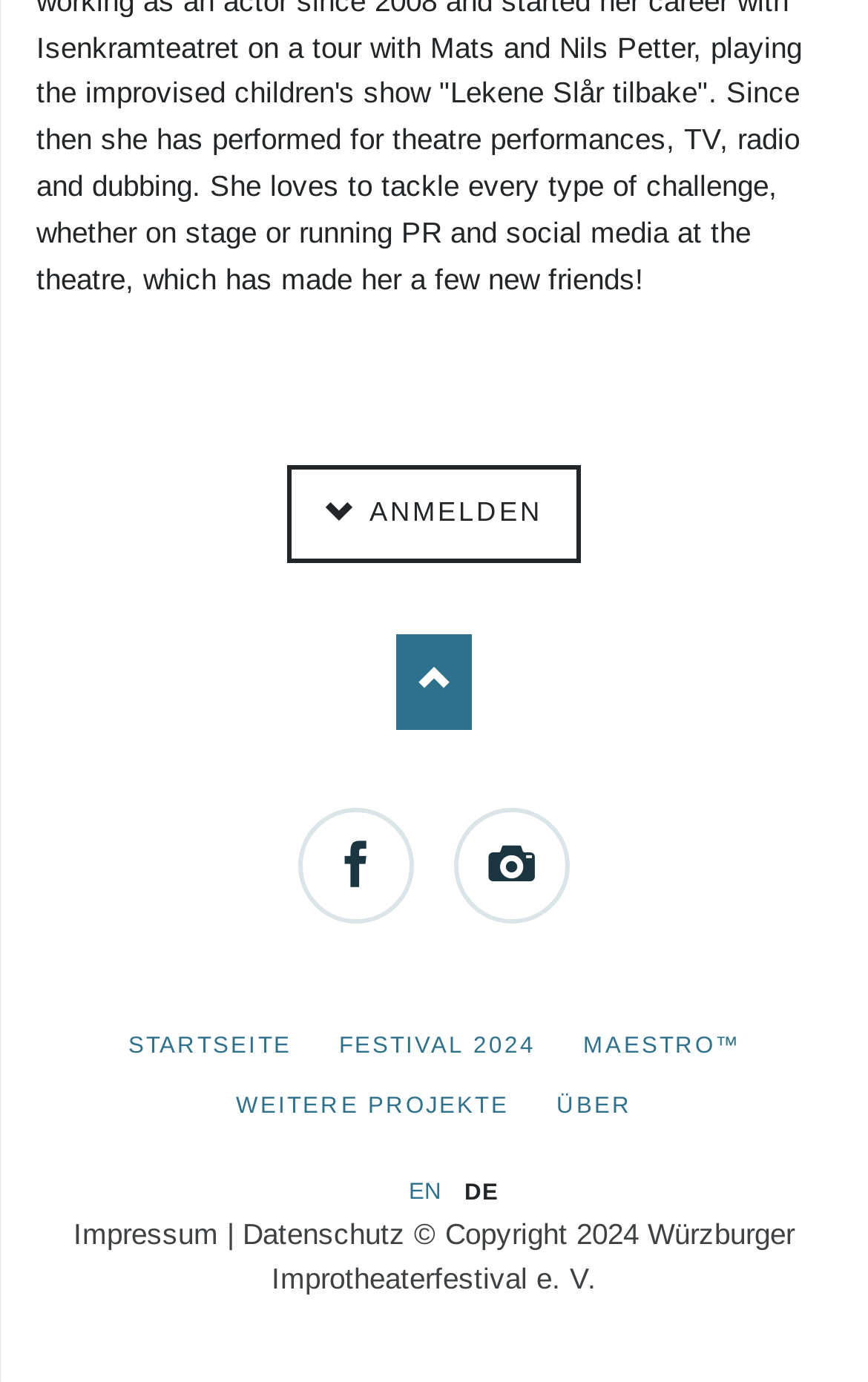Please answer the following question using a single word or phrase: 
What is the position of the Facebook link?

Middle left